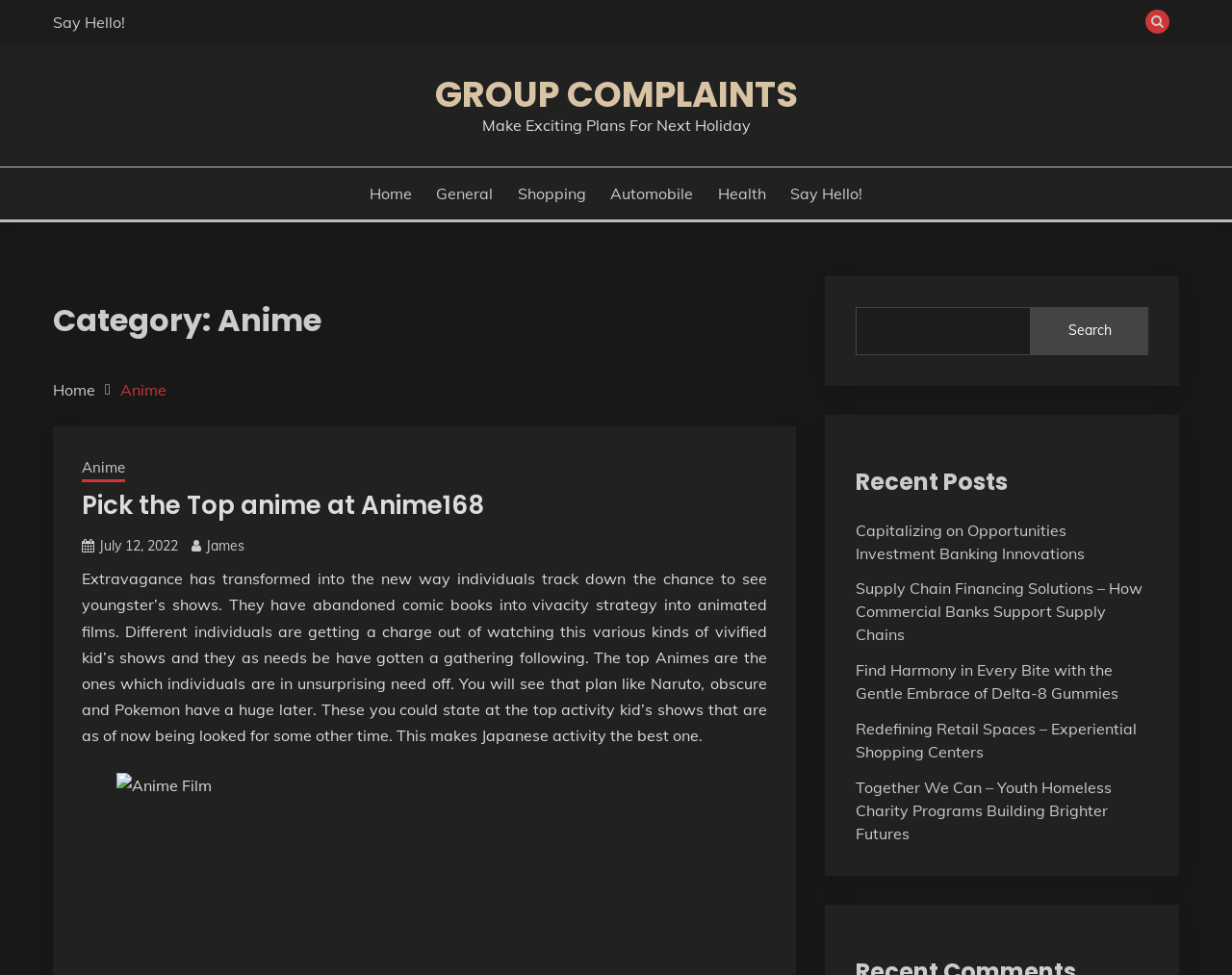Locate the bounding box coordinates of the area you need to click to fulfill this instruction: 'Read the 'Category: Anime' heading'. The coordinates must be in the form of four float numbers ranging from 0 to 1: [left, top, right, bottom].

[0.043, 0.305, 0.646, 0.353]